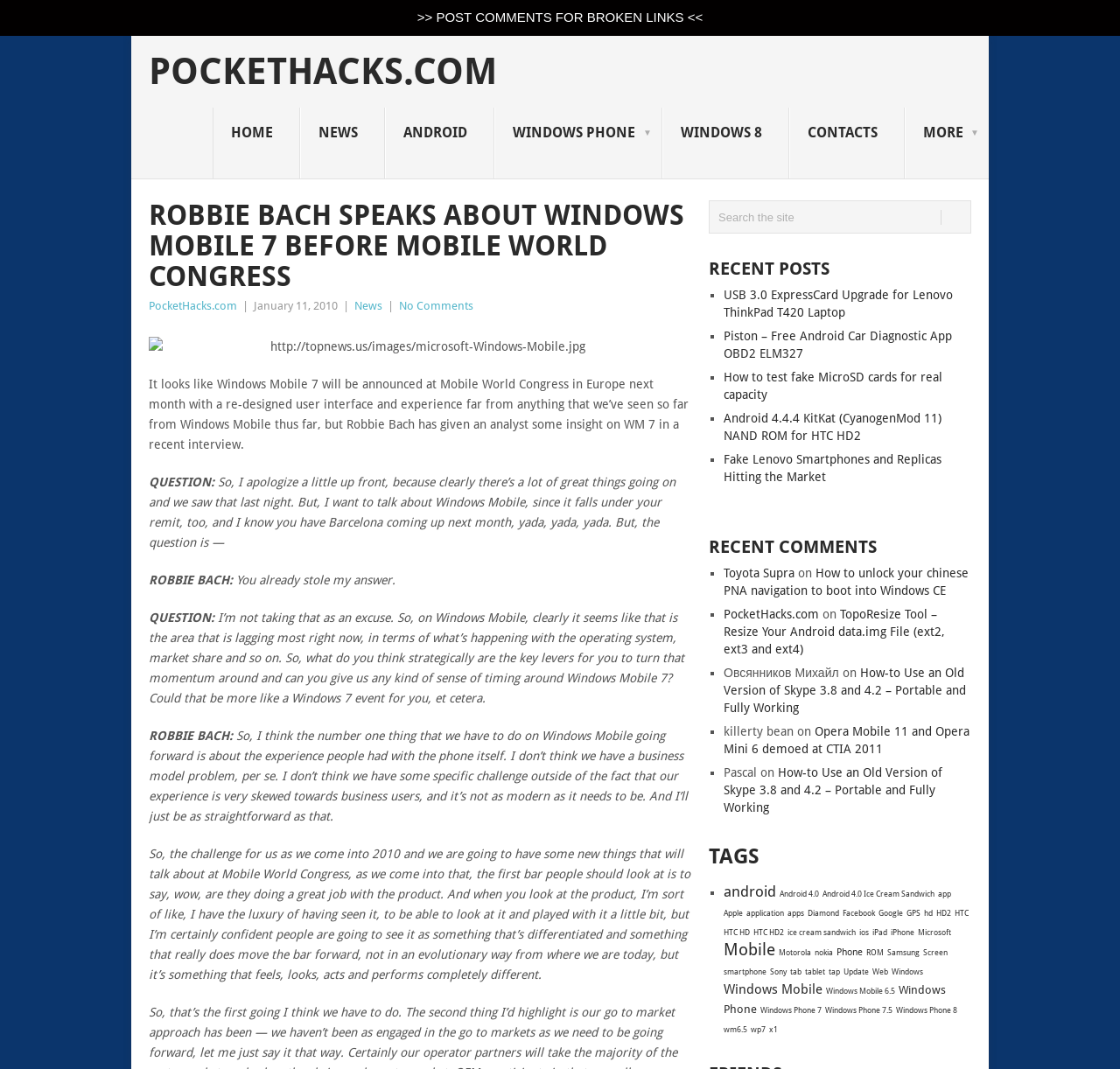Identify the bounding box coordinates of the region I need to click to complete this instruction: "Search for android".

[0.646, 0.825, 0.693, 0.842]